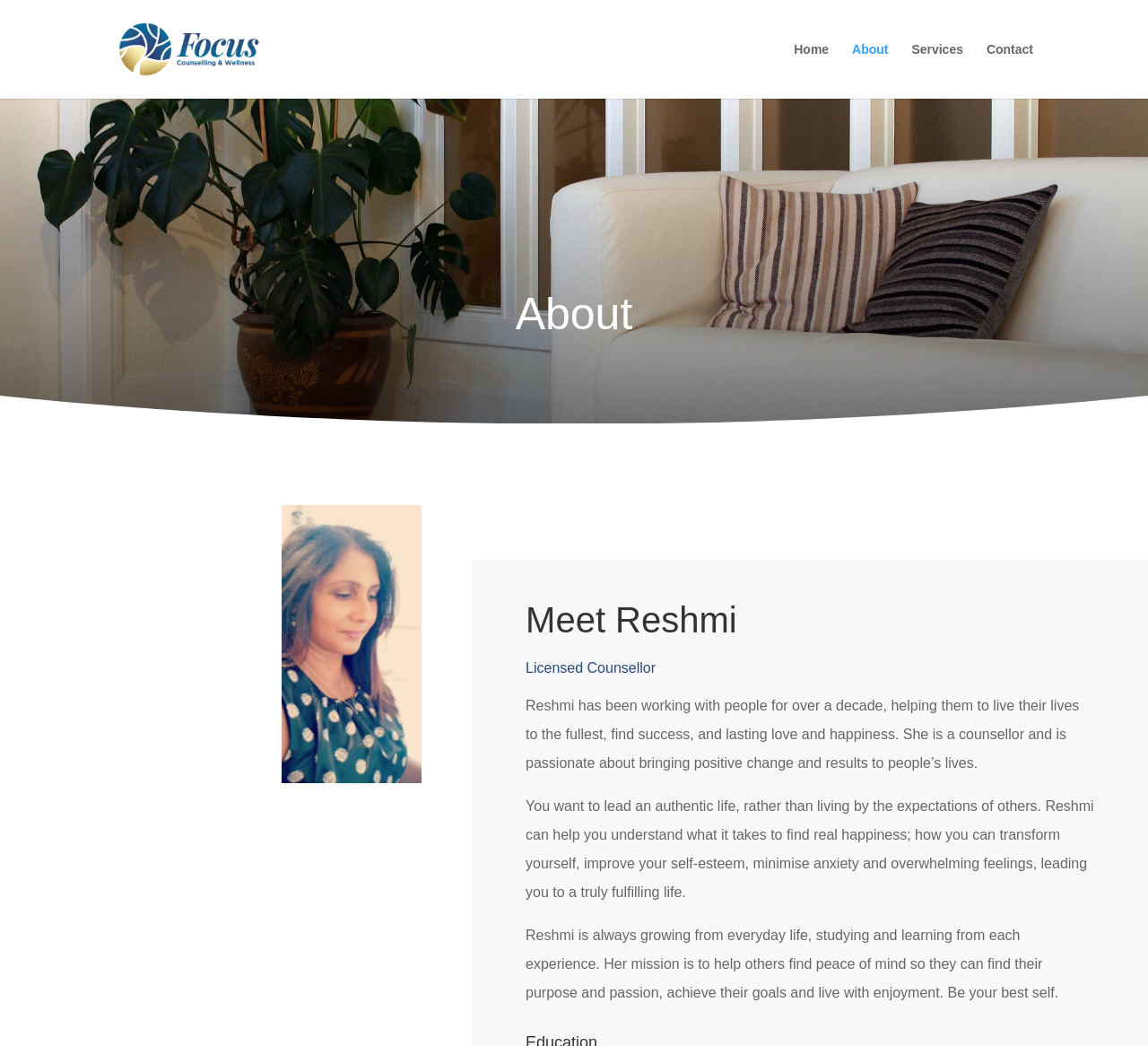Provide a thorough summary of the webpage.

The webpage is about Focus Counselling & Wellness Goulburn, specifically the "About" section. At the top left, there is a logo image of Focus Counselling & Wellness Goulburn, accompanied by a link with the same name. 

On the top right, there is a navigation menu consisting of four links: "Home", "About", "Services", and "Contact", arranged from left to right.

Below the navigation menu, there is a large heading "About" that spans across the page. 

To the left of the "About" heading, there is a smaller image. 

Below the "About" heading, there are three sections. The first section has a heading "Meet Reshmi" and another heading "Licensed Counsellor" stacked on top of each other. 

Below these headings, there are three paragraphs of text that describe Reshmi's experience and mission as a counsellor. The text explains how Reshmi can help individuals find happiness, improve self-esteem, and achieve their goals.